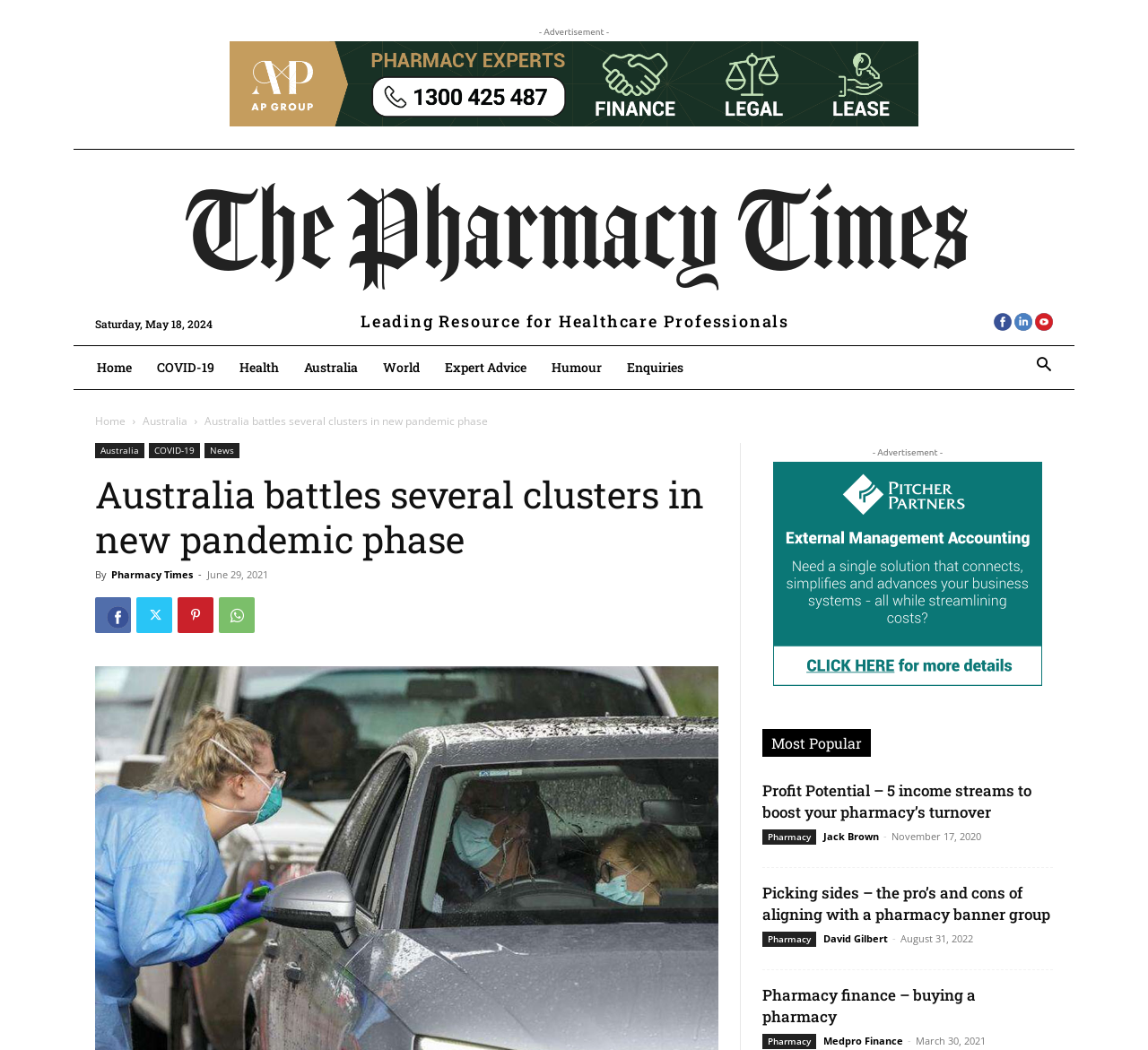What is the name of the website? Examine the screenshot and reply using just one word or a brief phrase.

The Pharmacy Times